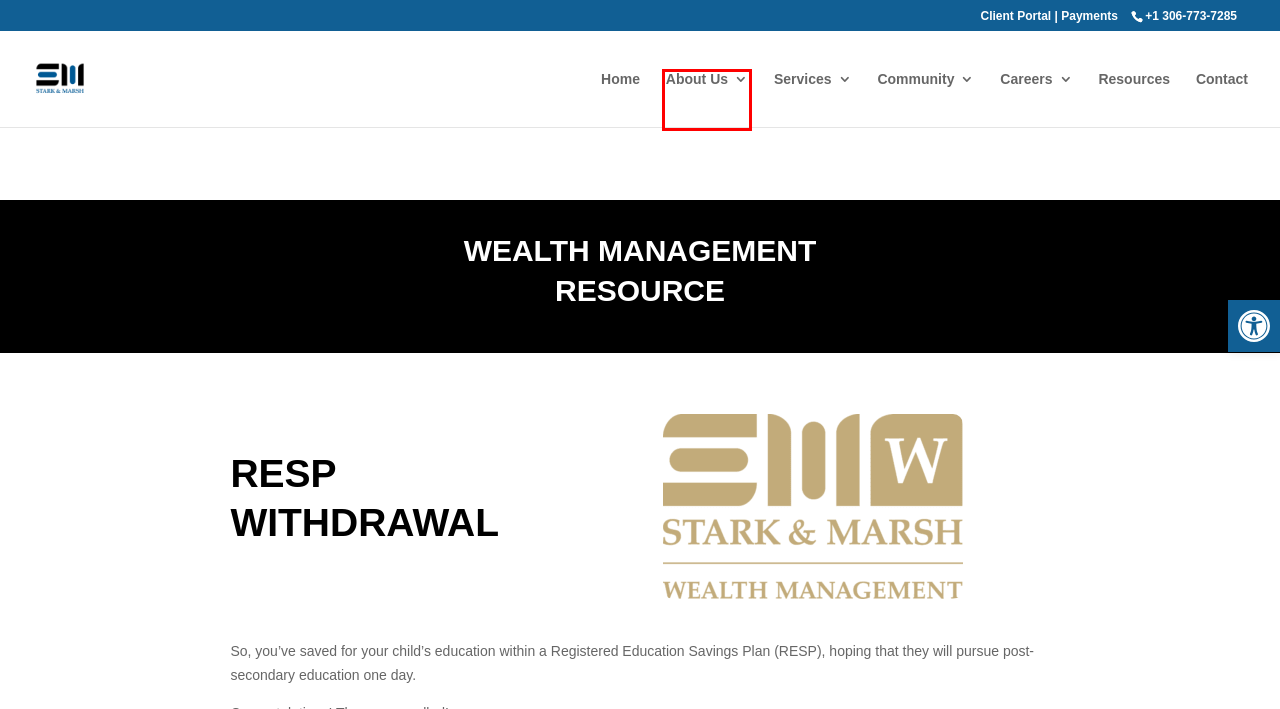Analyze the given webpage screenshot and identify the UI element within the red bounding box. Select the webpage description that best matches what you expect the new webpage to look like after clicking the element. Here are the candidates:
A. Services | Stark & Marsh CPA LLP |
B. Payments | Stark & Marsh CPA LLP
C. Client Portal | Stark & Marsh CPA LLP
D. About | Stark & Marsh CPA LLP | Offers quality accounting services for businesses
E. Community | Stark & Marsh CPA LLP | Go Green
F. STARK & MARSH CPA LLP | Stark & Marsh CPA LLP |
G. Careers | Stark & Marsh CPA LLP |
H. Resources | Stark & Marsh CPA LLP

D